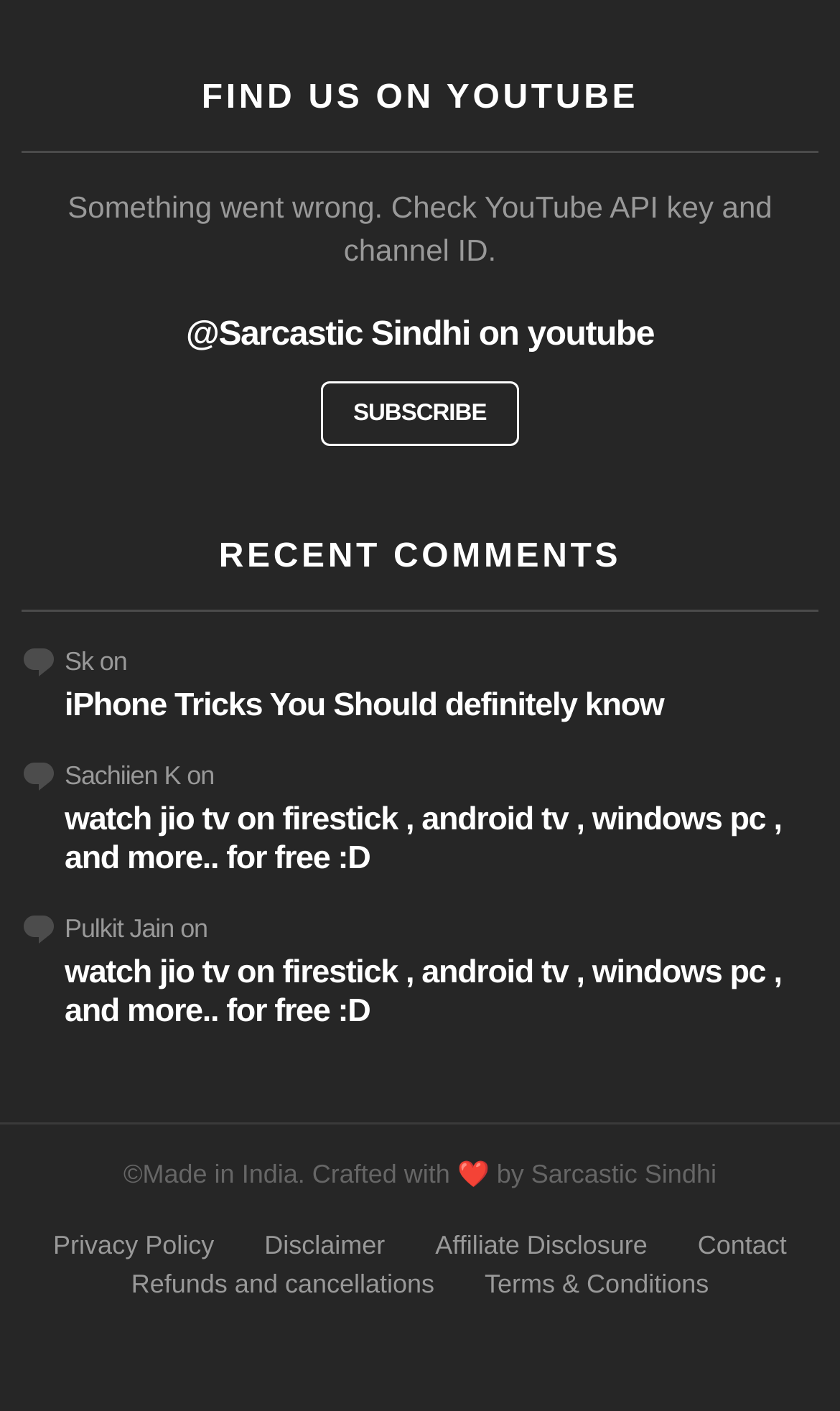What is the topic of the first comment?
Refer to the image and provide a one-word or short phrase answer.

iPhone Tricks